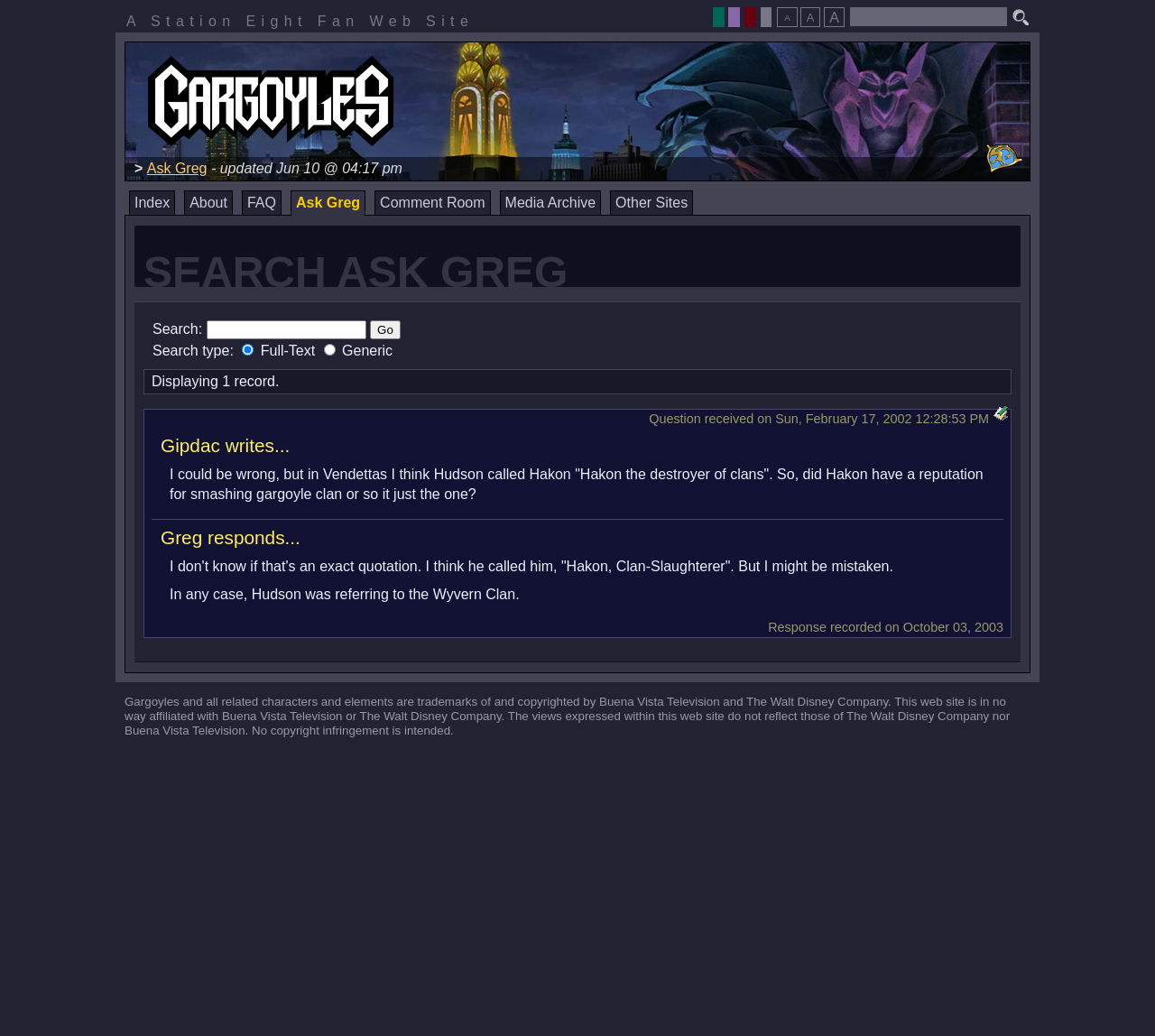What is the name of the fan web site?
Use the information from the image to give a detailed answer to the question.

The question is asking for the name of the fan web site, which can be found in the static text element at the top of the webpage, 'A Station Eight Fan Web Site'.